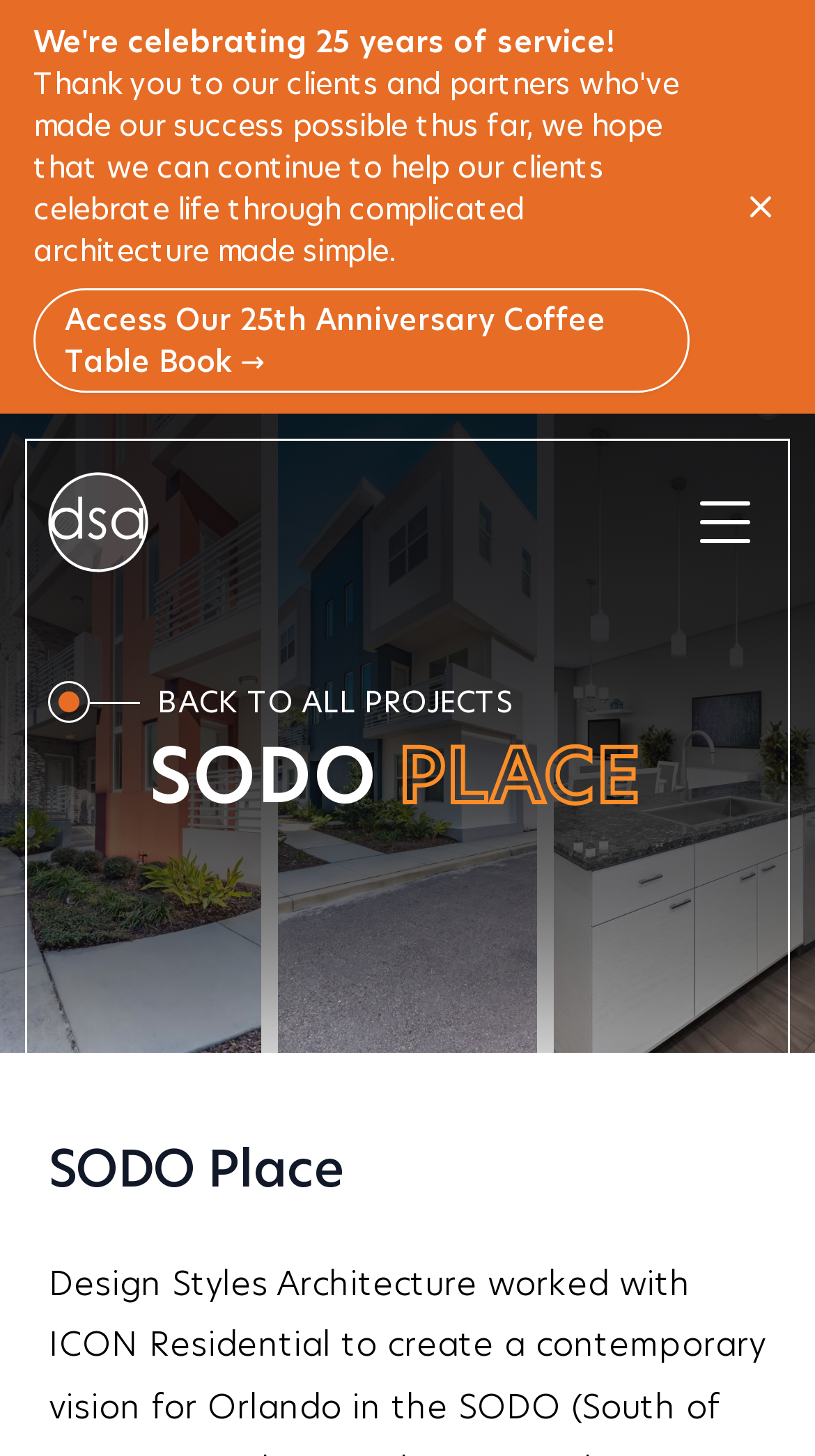Based on the element description: "Back to all projects", identify the bounding box coordinates for this UI element. The coordinates must be four float numbers between 0 and 1, listed as [left, top, right, bottom].

[0.06, 0.468, 0.629, 0.496]